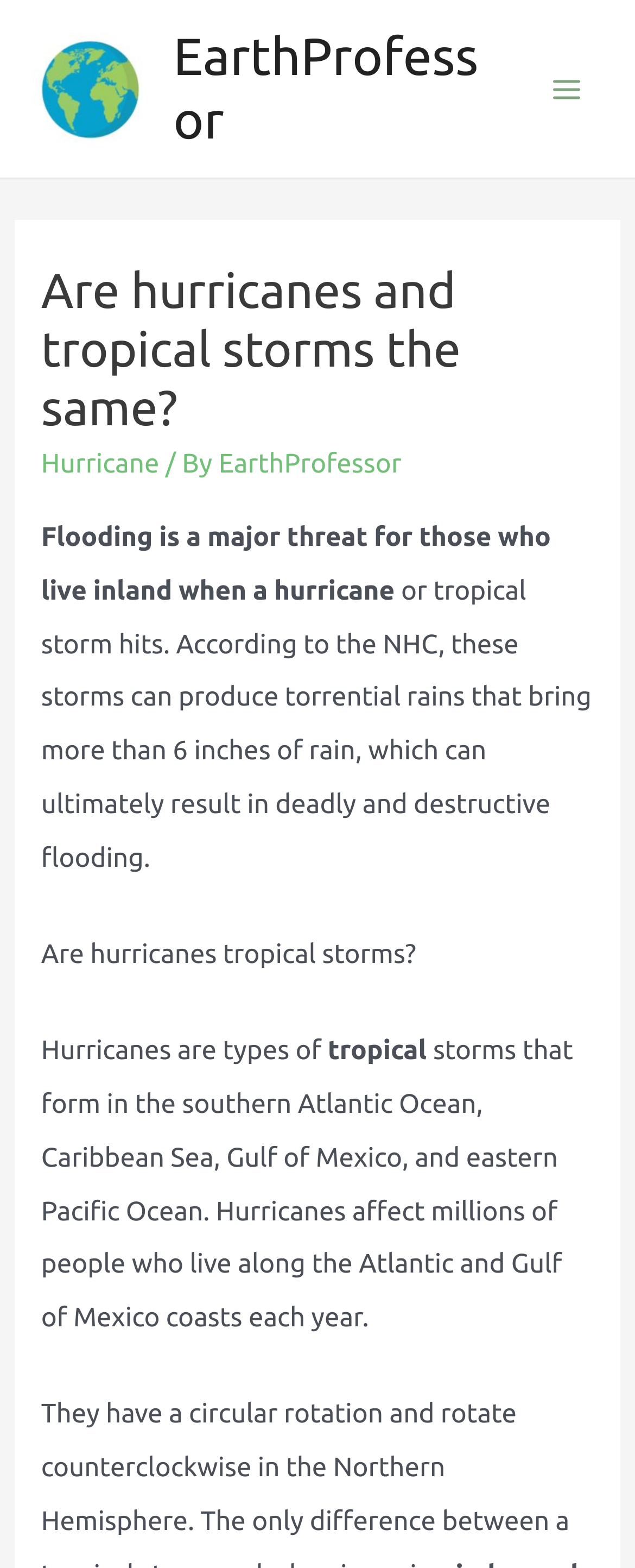Provide a short, one-word or phrase answer to the question below:
What is the main topic of this webpage?

Hurricanes and tropical storms